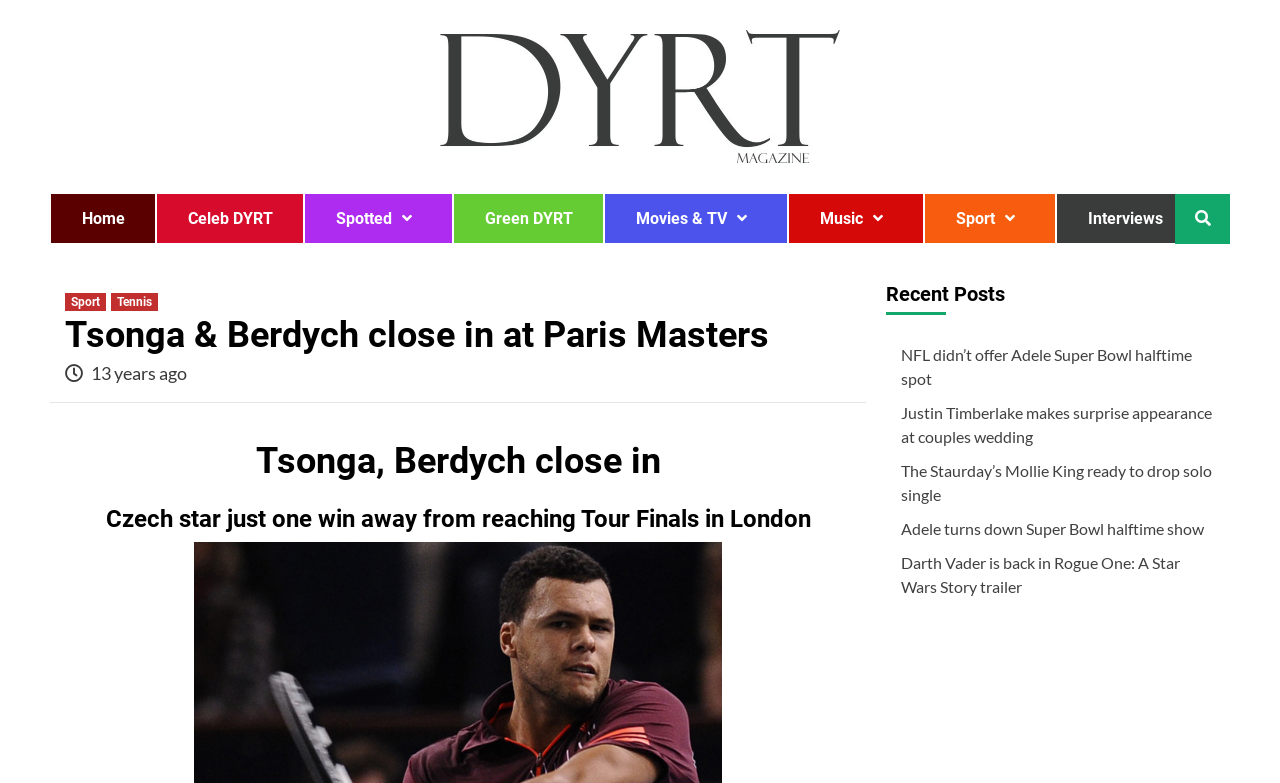Please specify the bounding box coordinates for the clickable region that will help you carry out the instruction: "Click on the 'Tsonga & Berdych close in at Paris Masters' heading".

[0.051, 0.403, 0.665, 0.454]